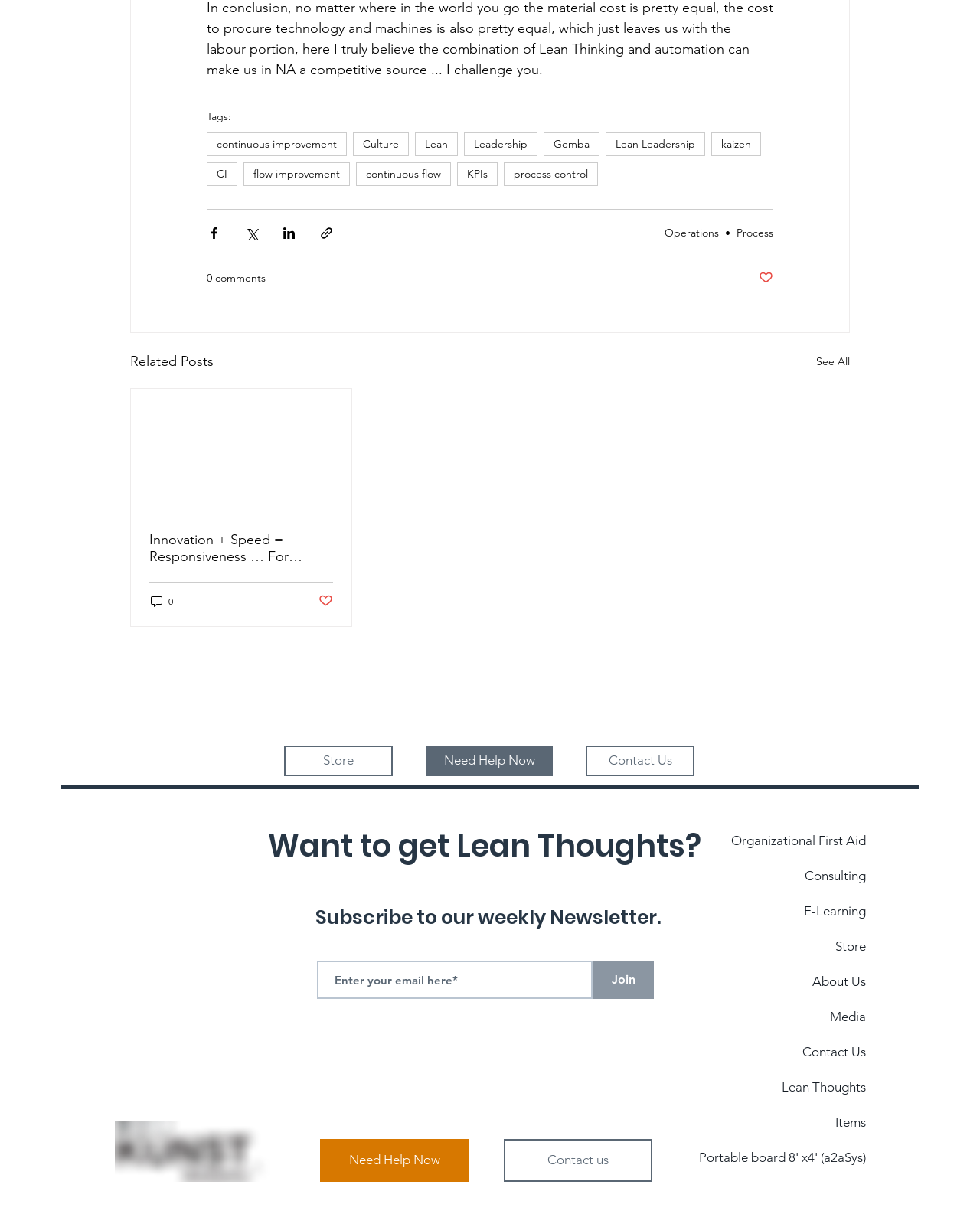Give a short answer to this question using one word or a phrase:
What is the name of the company or organization?

Kunst